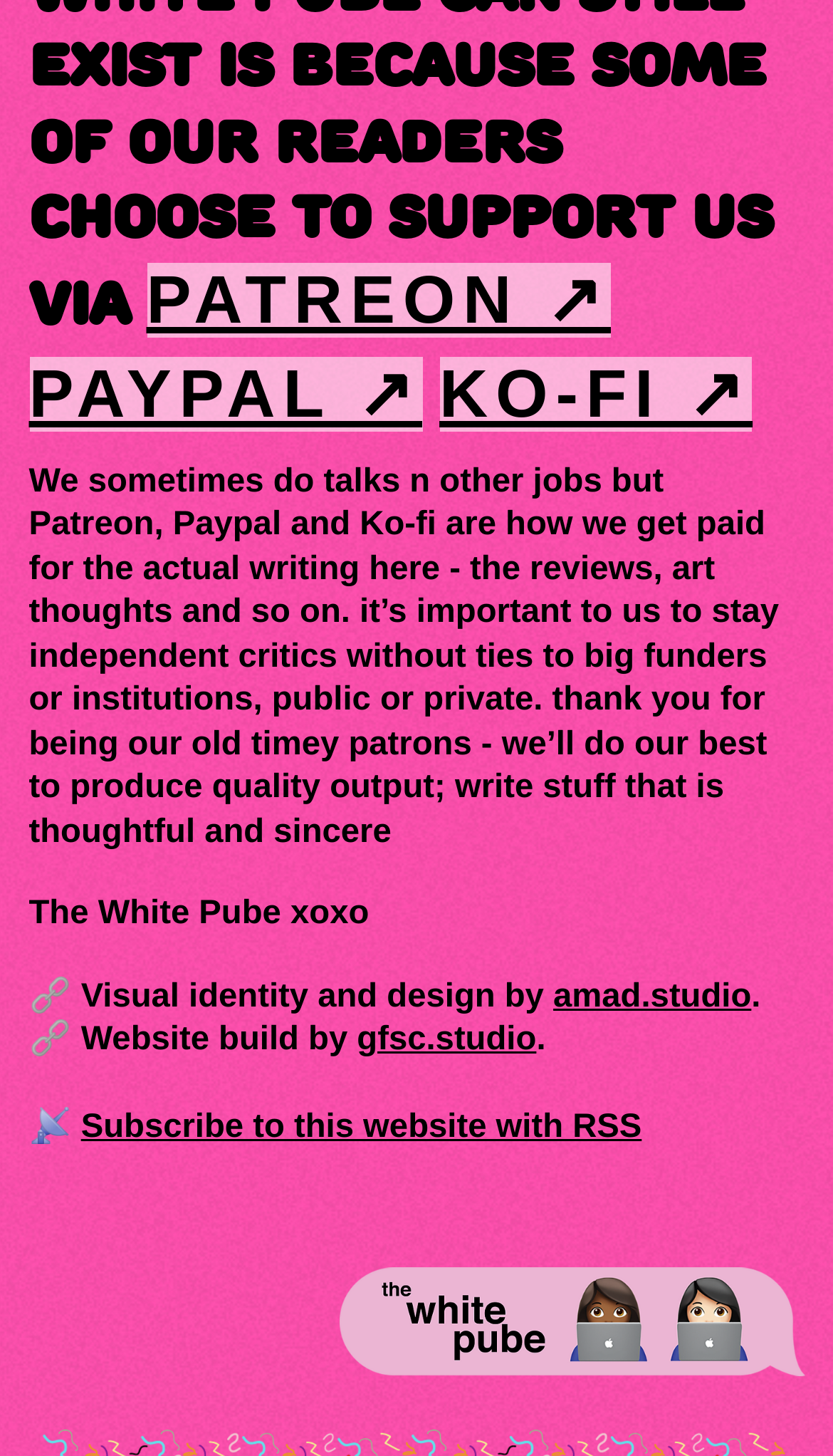How can readers support the authors?
Please give a detailed and elaborate answer to the question based on the image.

The text on the page explains that the authors rely on Patreon, Paypal, and Ko-fi for financial support, and that these platforms allow them to remain independent critics without ties to big funders or institutions.